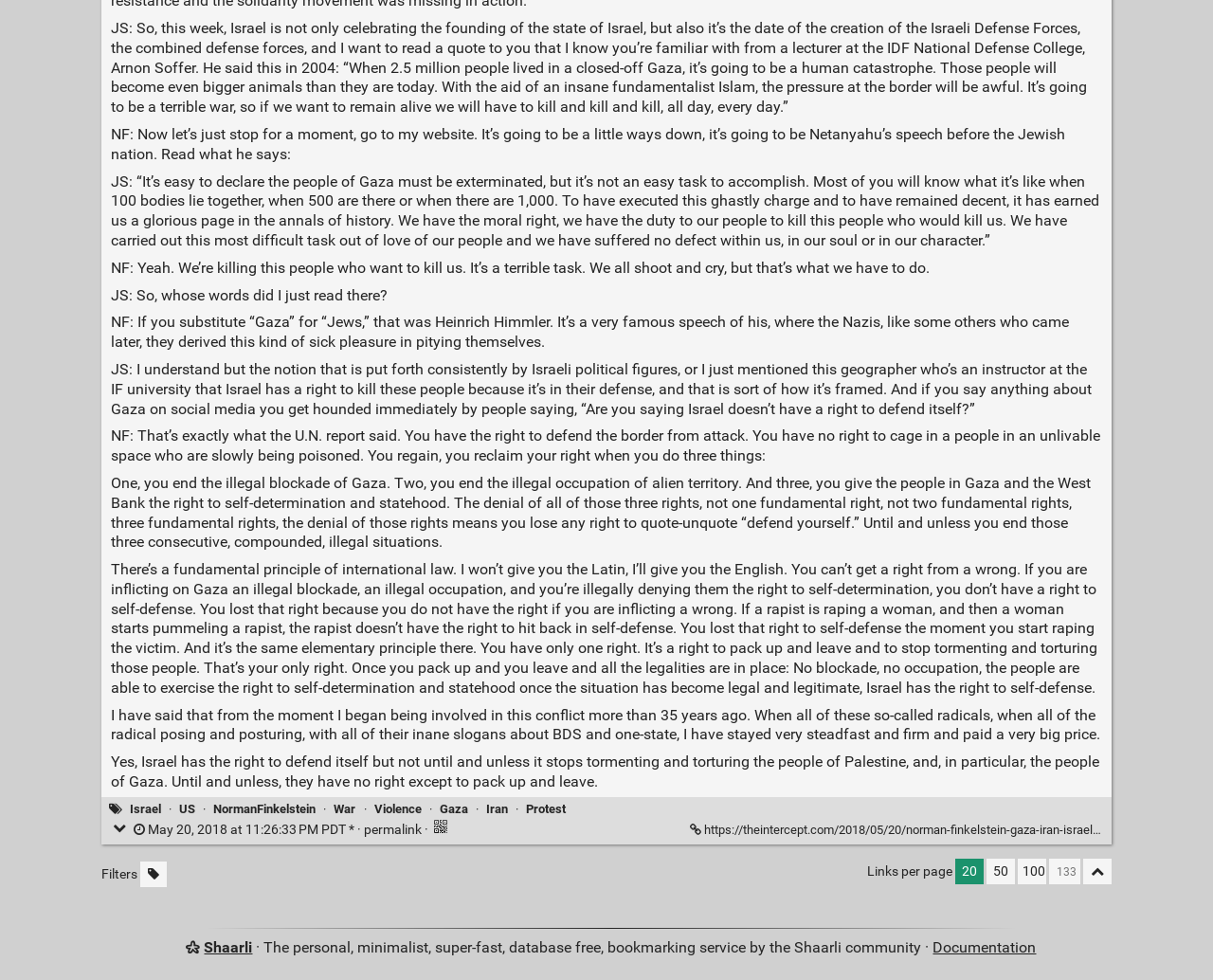What is the date of the edited version of the webpage?
Look at the image and construct a detailed response to the question.

The webpage has an edited version, and the date of the edited version is mentioned as November 11, 2023, at 1:28:47 PM GMT-7.